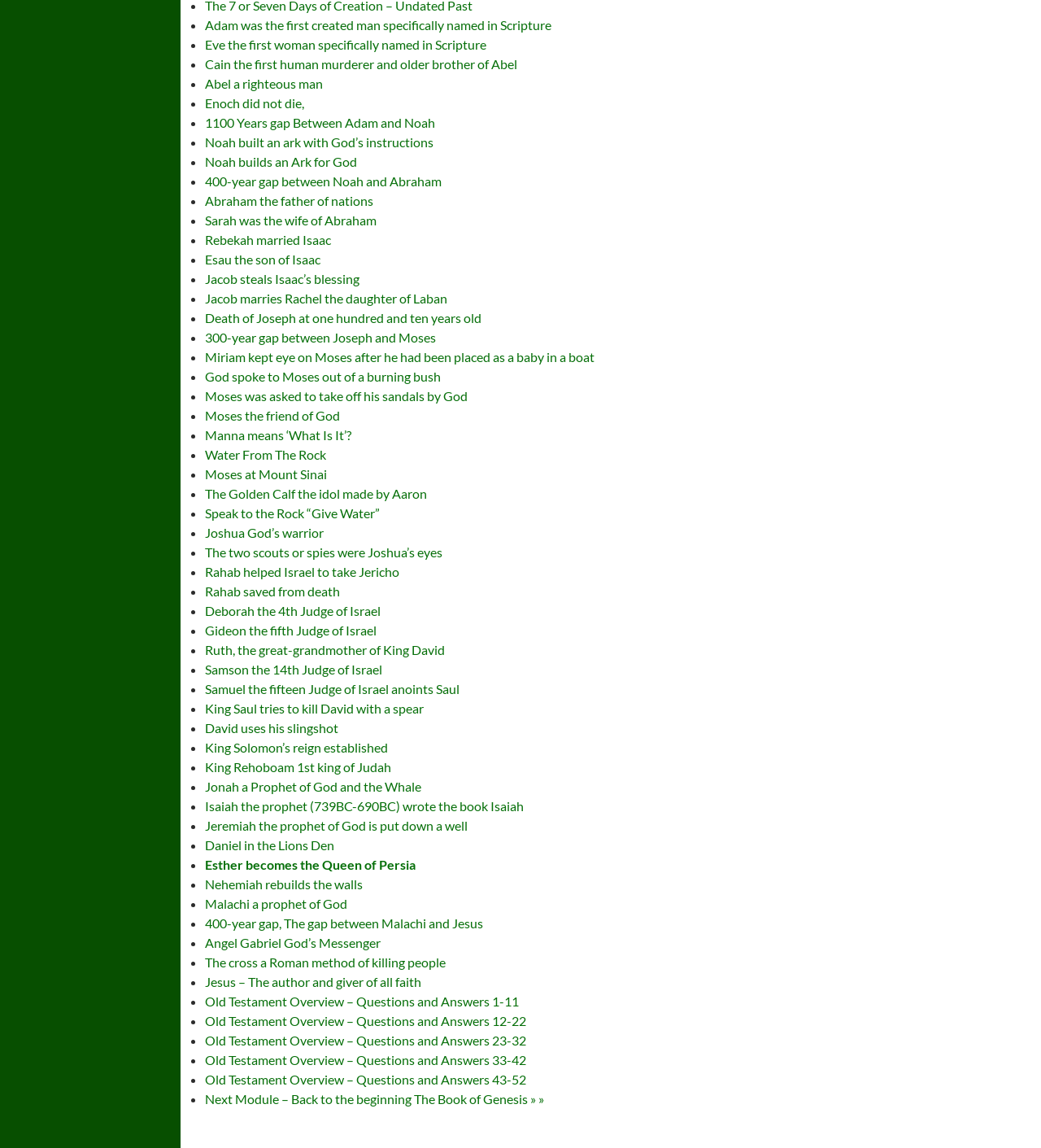Who was the first created man specifically named in Scripture? Observe the screenshot and provide a one-word or short phrase answer.

Adam